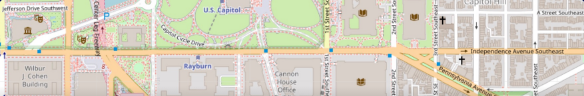What is the name of the congressional office building featured on the map? Analyze the screenshot and reply with just one word or a short phrase.

Rayburn House Office Building